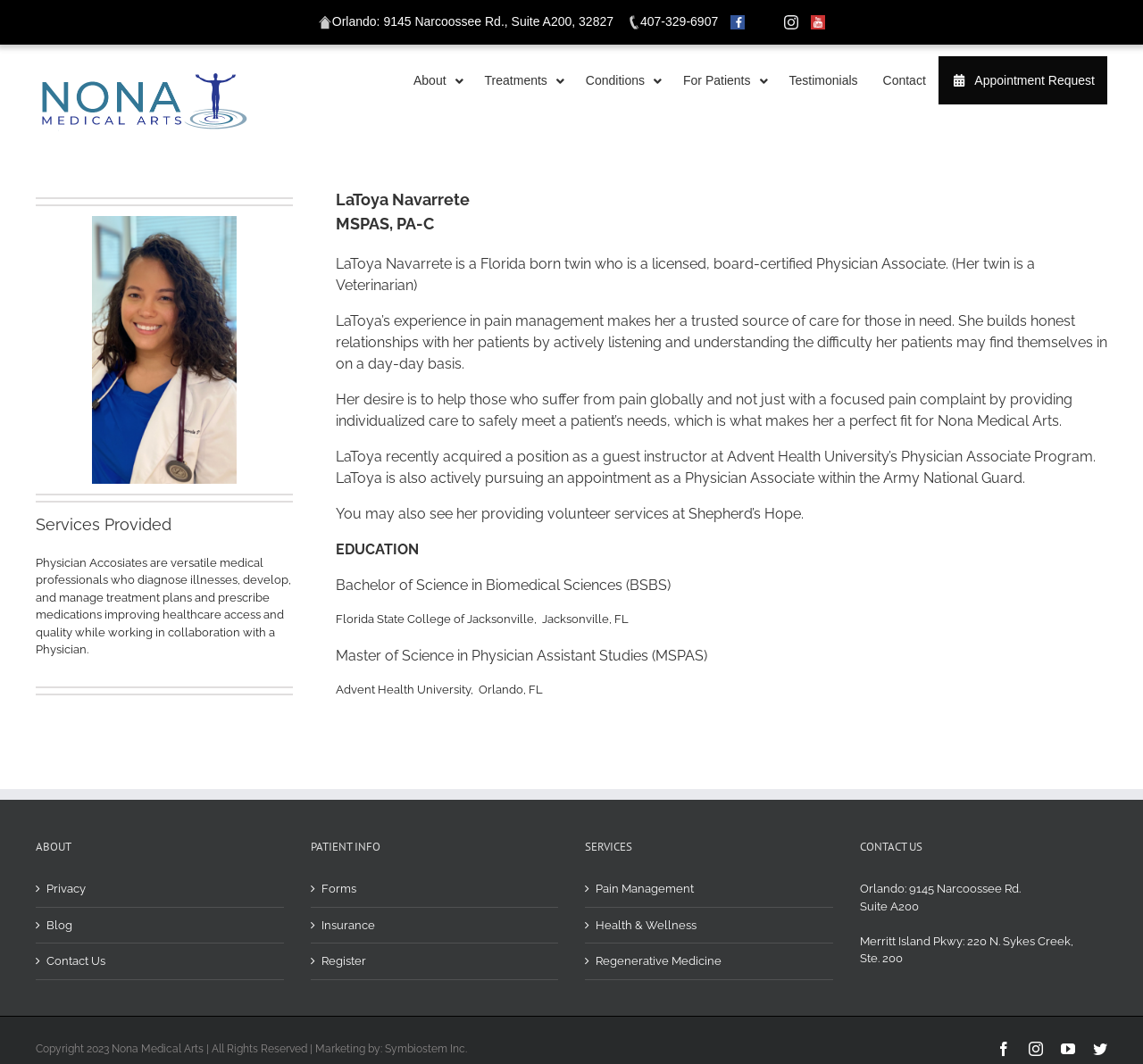Identify and provide the bounding box coordinates of the UI element described: "Health & Wellness". The coordinates should be formatted as [left, top, right, bottom], with each number being a float between 0 and 1.

[0.521, 0.861, 0.721, 0.878]